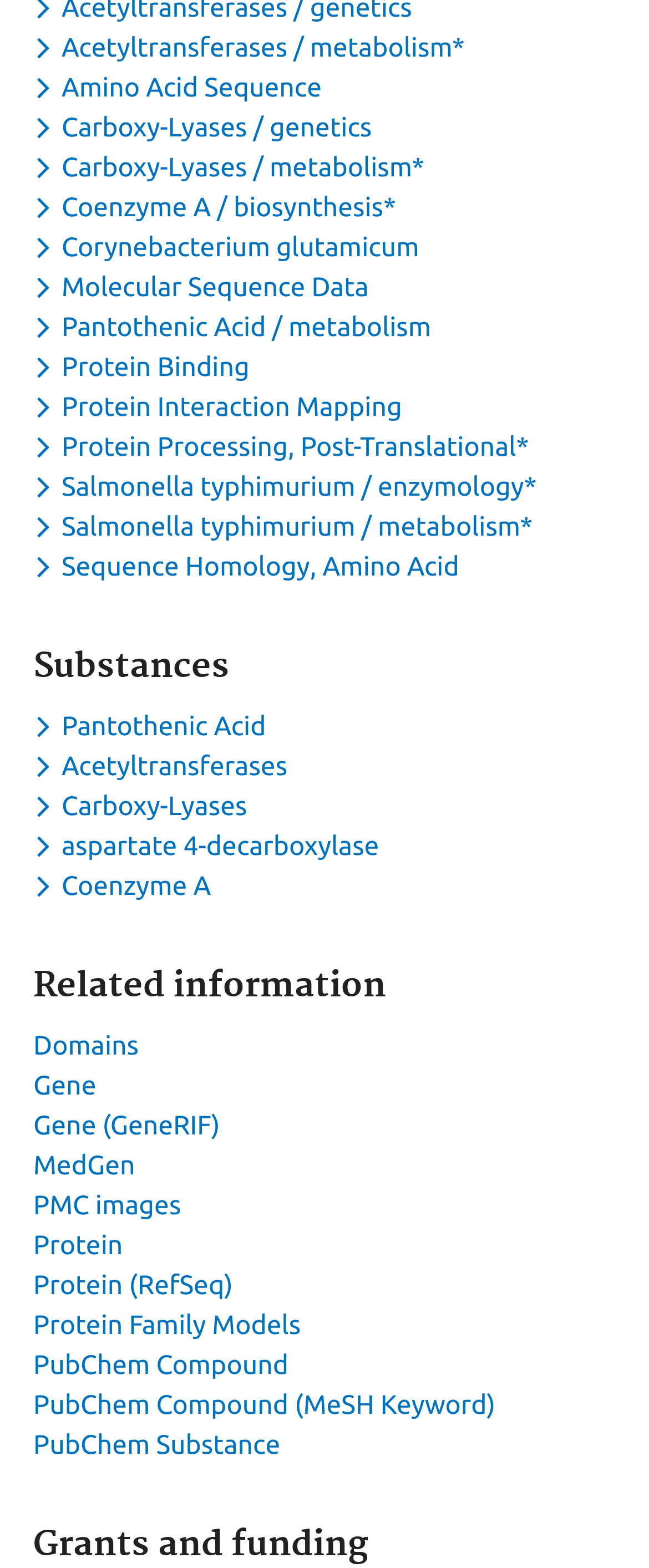Provide a one-word or short-phrase answer to the question:
What is the category of the section with 'Pantothenic Acid / metabolism'?

keyword